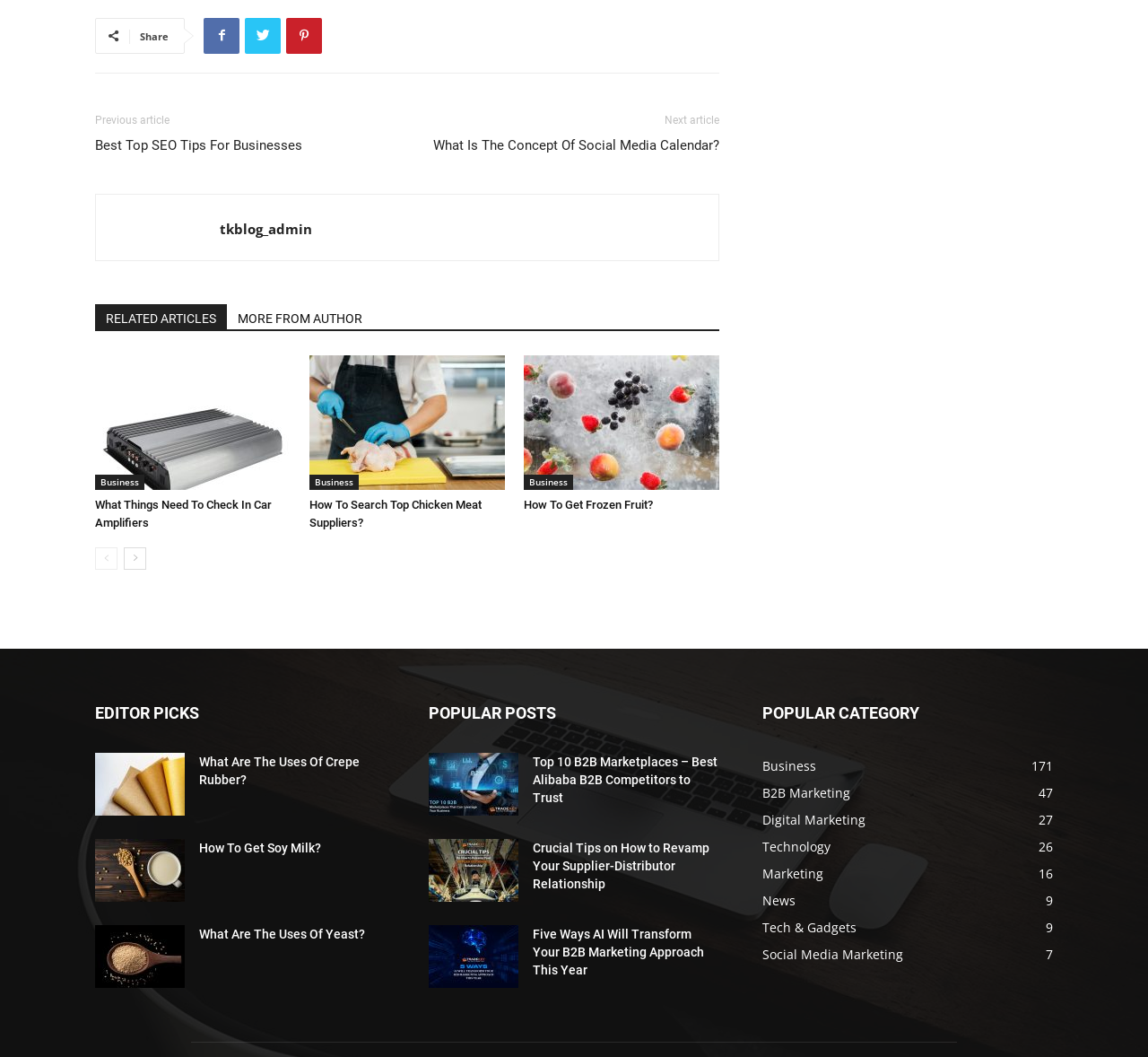Respond with a single word or phrase to the following question: What is the category of the article 'What Things Need To Check In Car Amplifiers'?

Business